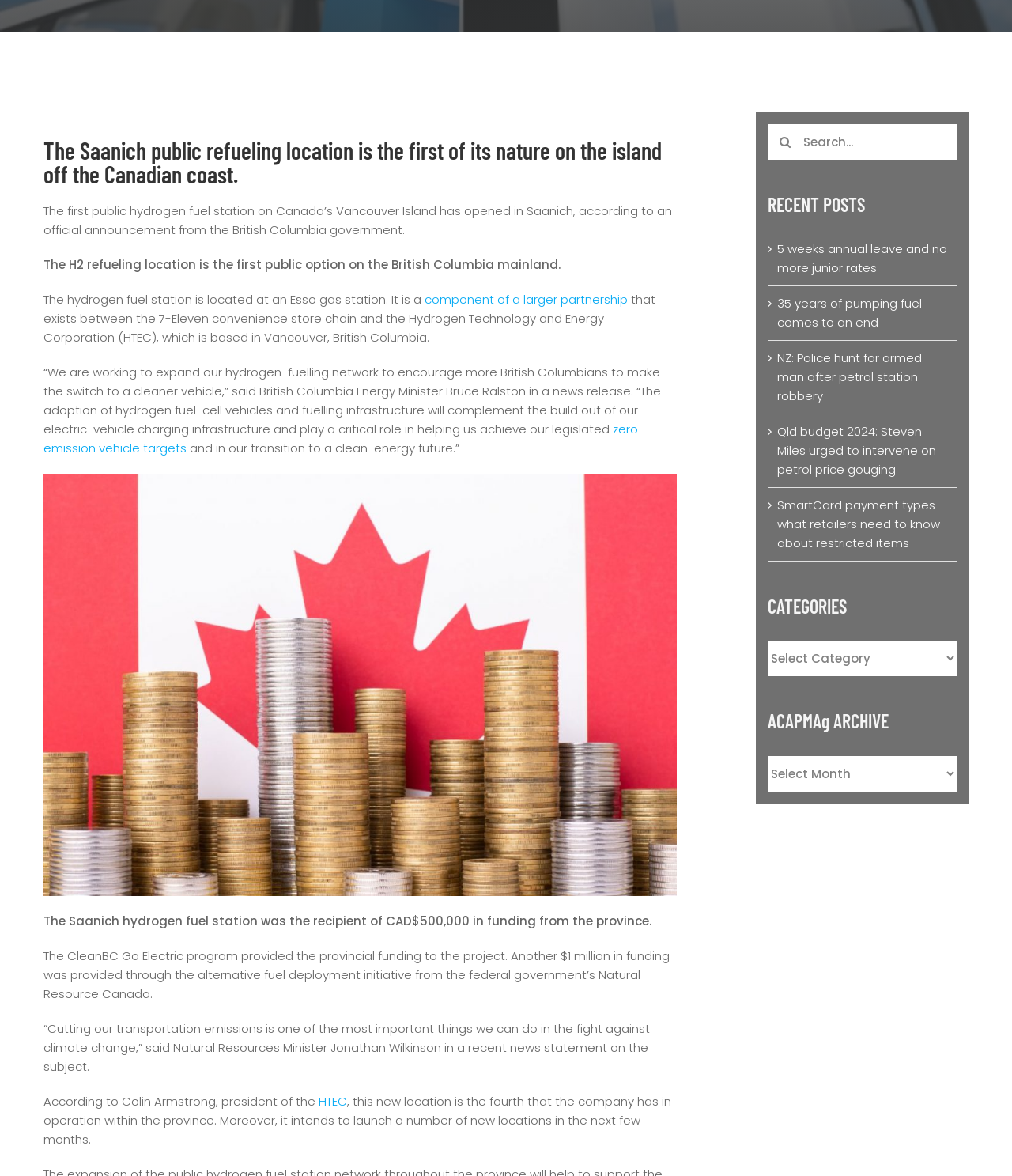Find the bounding box coordinates for the HTML element described as: "aria-label="Search" value=""". The coordinates should consist of four float values between 0 and 1, i.e., [left, top, right, bottom].

[0.759, 0.105, 0.794, 0.136]